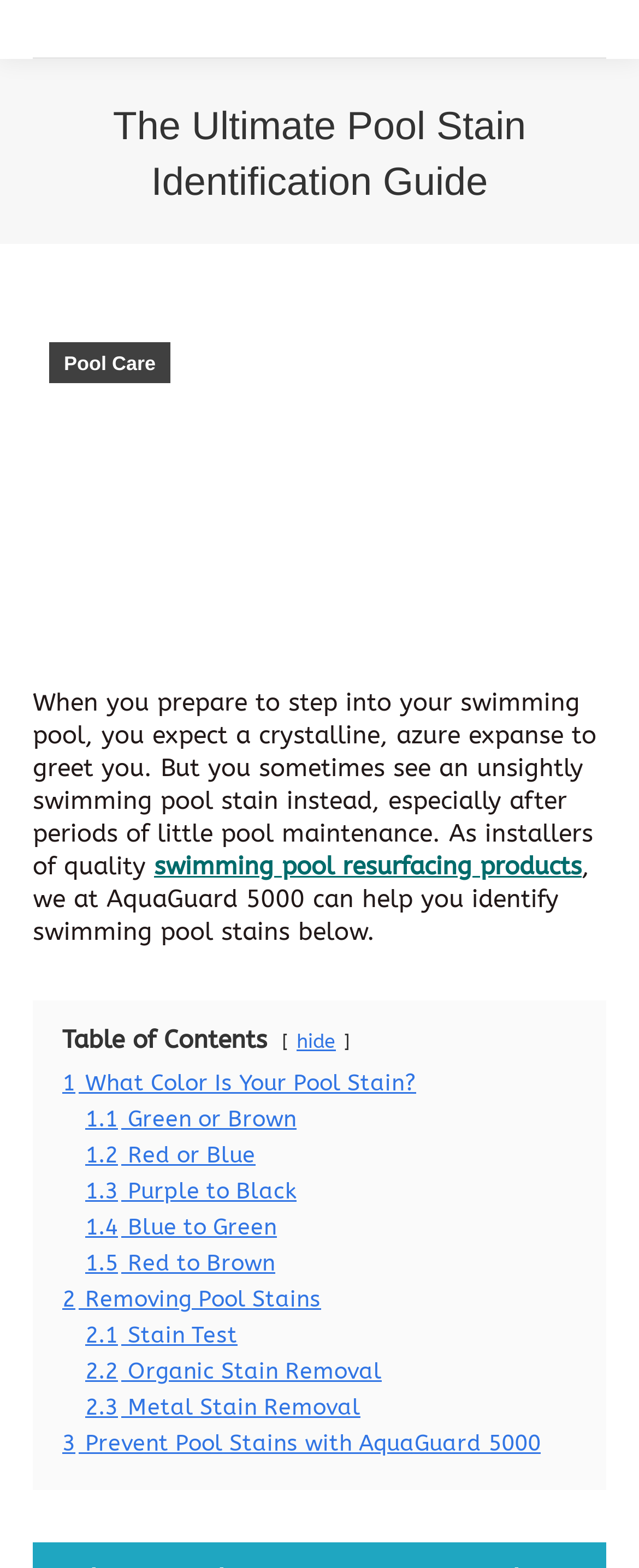Detail the features and information presented on the webpage.

This webpage is about identifying and removing swimming pool stains, with a focus on pool maintenance tips. At the top, there is a heading that reads "The Ultimate Pool Stain Identification Guide". Below this heading, there is a static text "You are here:" followed by a link to "Pool Care". To the right of this text, there is an image of a pool stain.

The main content of the webpage starts with a paragraph of text that discusses the importance of pool maintenance and how it can help prevent unsightly pool stains. This paragraph is followed by a link to "swimming pool resurfacing products" and another paragraph of text that introduces the topic of identifying swimming pool stains.

Below this introduction, there is a "Table of Contents" section that lists the different topics covered on the webpage, including "What Color Is Your Pool Stain?", "Removing Pool Stains", and "Prevent Pool Stains with AquaGuard 5000". Each of these topics has multiple subheadings, such as "Green or Brown", "Red or Blue", and "Stain Test", which are all links.

At the bottom right of the webpage, there is a link to "Go to Top" accompanied by a small image.